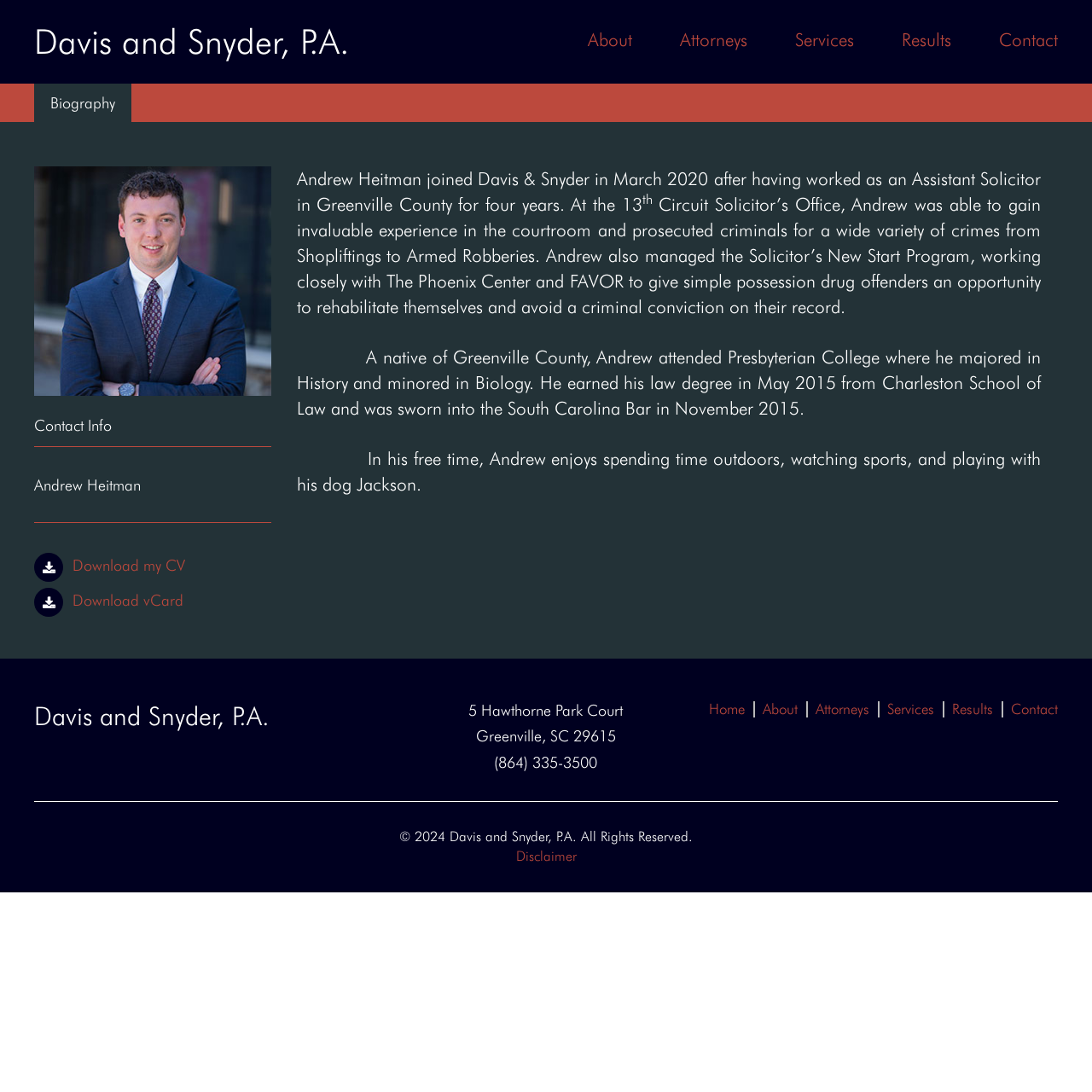What is the purpose of the 'New Start Program'?
Please give a detailed and elaborate explanation in response to the question.

According to Andrew's biography, he managed the Solicitor’s New Start Program, which worked closely with The Phoenix Center and FAVOR to give simple possession drug offenders an opportunity to rehabilitate themselves and avoid a criminal conviction on their record.